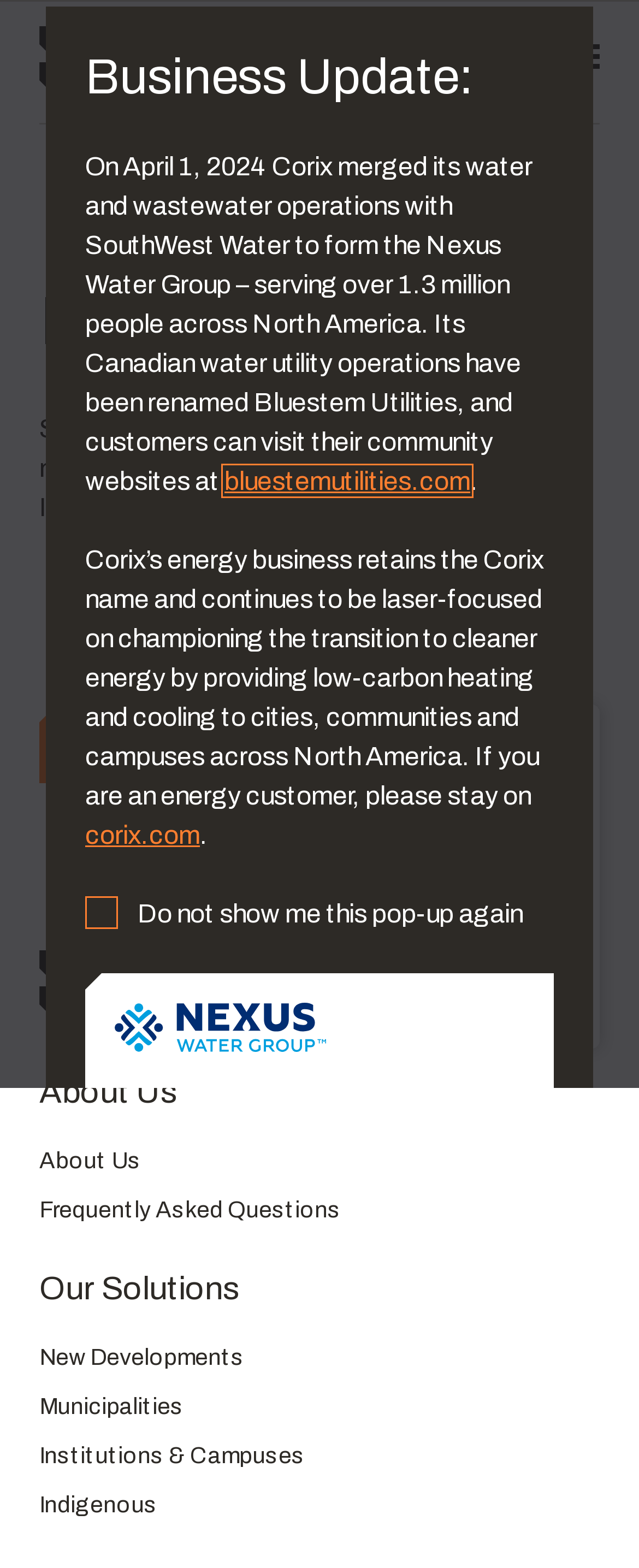What is the purpose of the 'Toggle navigation' button?
Based on the image, please offer an in-depth response to the question.

I inferred the purpose of the button by looking at its description 'Toggle navigation' and its location within the navigation element. It is likely that this button is used to expand or collapse the navigation menu, making it easier to access the main links.